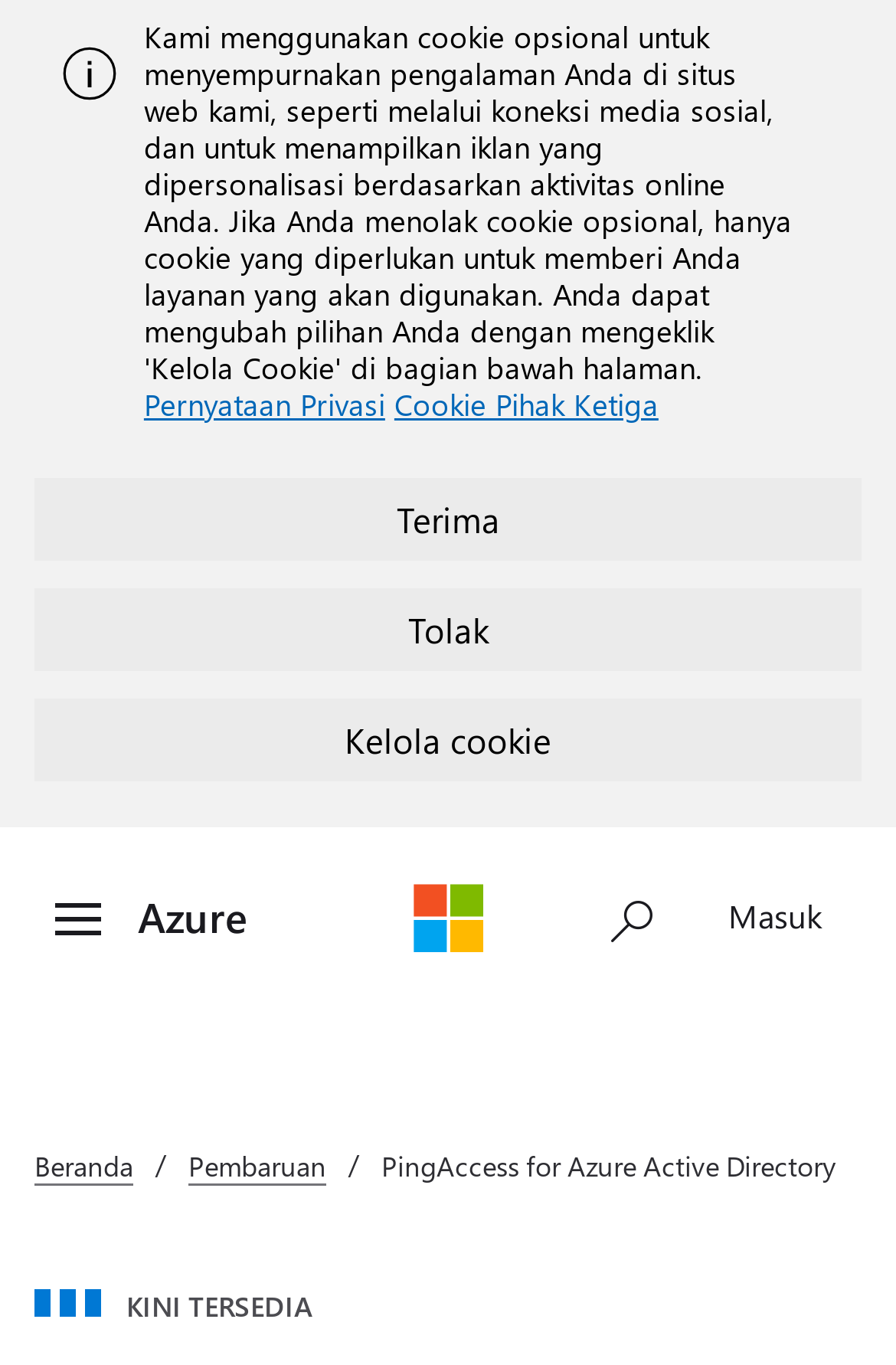Please predict the bounding box coordinates of the element's region where a click is necessary to complete the following instruction: "Click on the Draconis link". The coordinates should be represented by four float numbers between 0 and 1, i.e., [left, top, right, bottom].

None